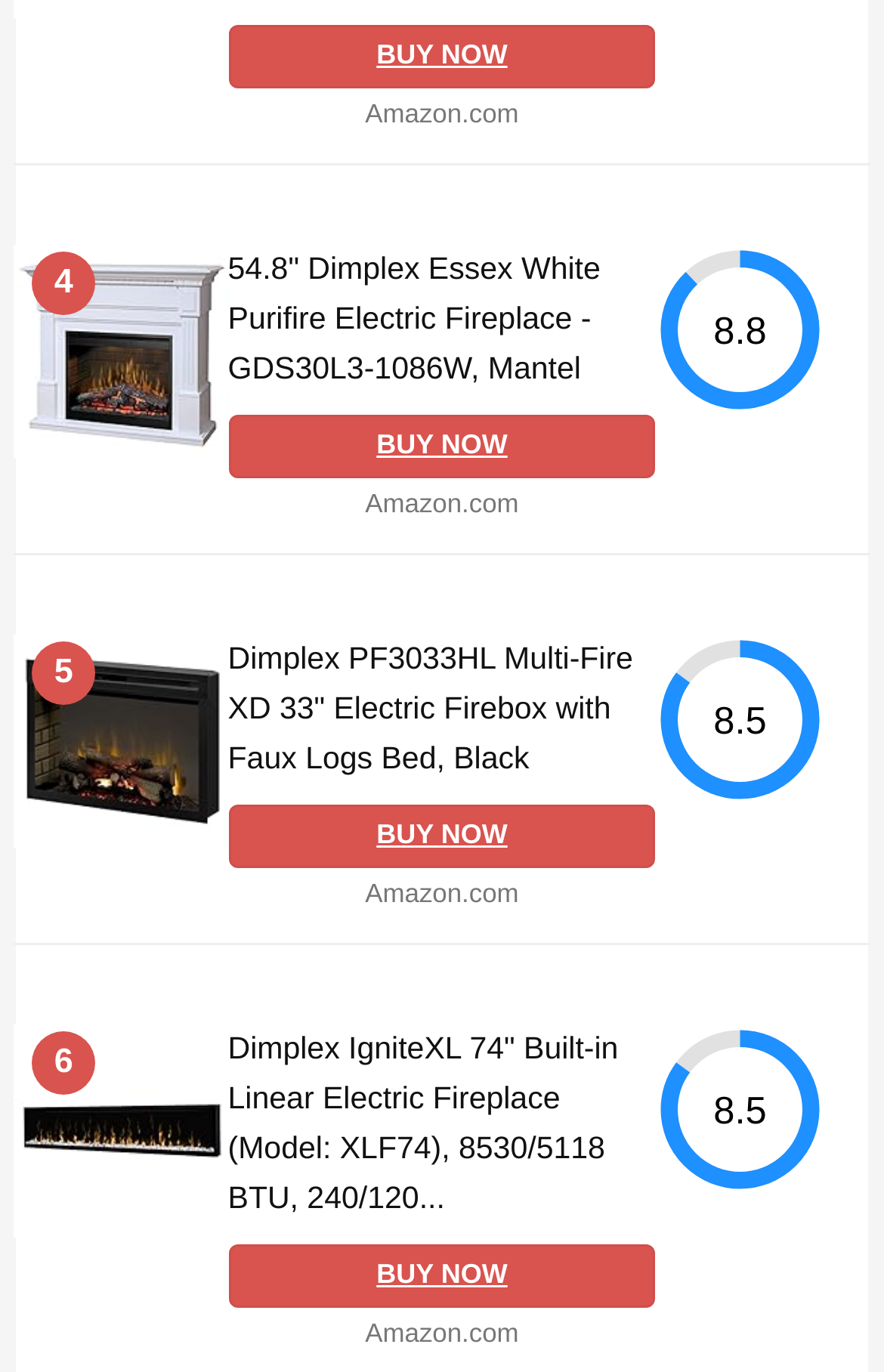Please specify the bounding box coordinates of the clickable section necessary to execute the following command: "Buy the 'Dimplex PF3033HL Multi-Fire XD 33" Electric Firebox with Faux Logs Bed, Black'".

[0.258, 0.467, 0.716, 0.564]